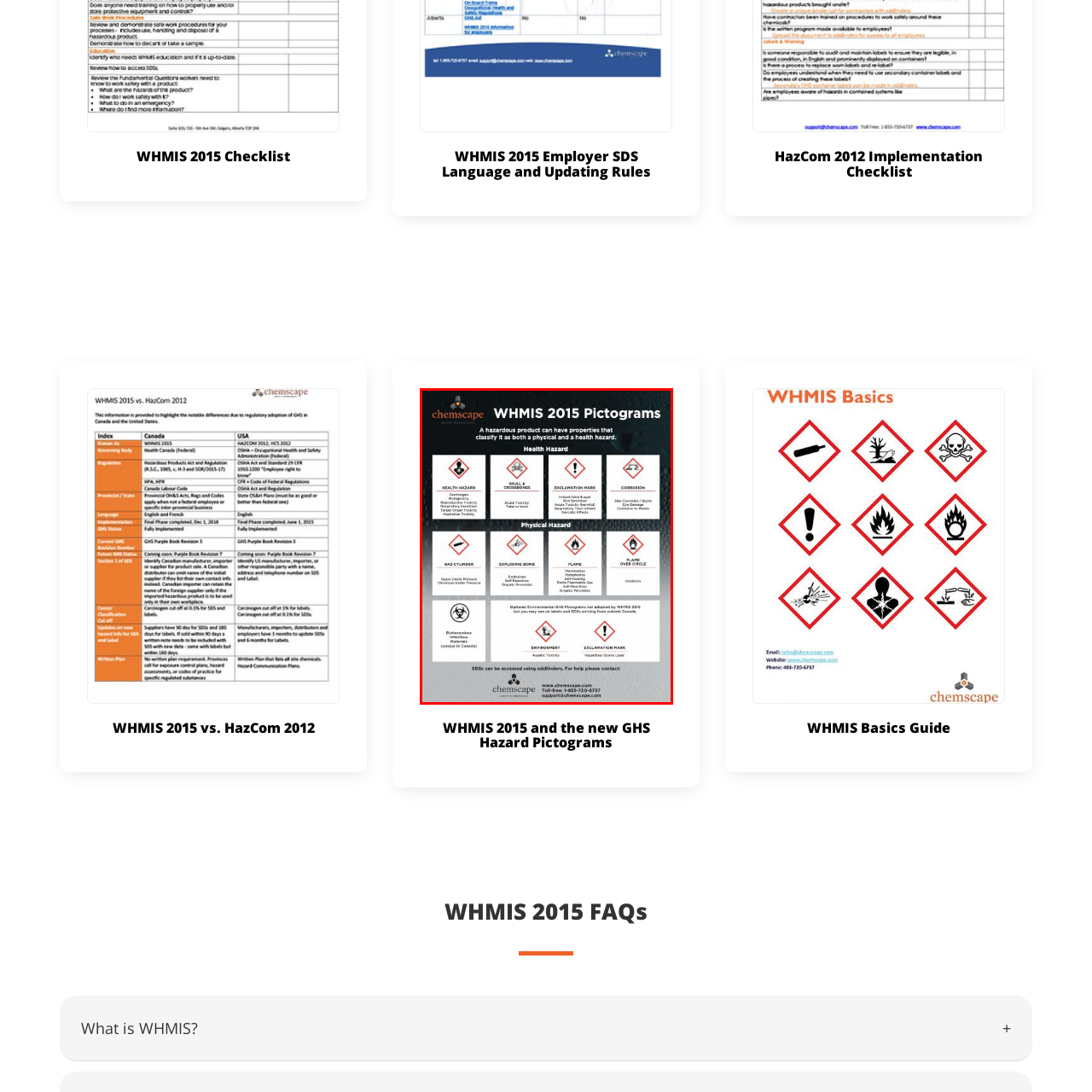Thoroughly describe the scene captured inside the red-bordered image.

The image titled "WHMIS 2015 Pictograms" provides a visual summary of the symbols used to label hazardous materials under the WHMIS (Workplace Hazardous Materials Information System) 2015 guidelines. It features a grid layout displaying various pictograms divided into two categories: Health Hazards and Physical Hazards. 

**Health Hazards** include symbols for:
- **Health Hazard**: Representing potential health risks, including carcinogenic effects.
- **Skull & Crossbones**: Indicating materials that can cause fatal exposure.
- **Exclamation Mark**: Signifying irritants or less severe hazards.
- **Corrosion**: Cautioning against corrosive substances.

**Physical Hazards** include symbols representing:
- **Gas Cylinder**: Indicating gases under pressure.
- **Exploding Bomb**: Denoting explosive materials.
- **Flame**: Marking flammable items.
- **Flame Over Circle**: Signifying oxidizers, which can enhance the combustion of other materials.

Each pictogram is designed to convey important safety information quickly and effectively, ensuring that individuals working with hazardous materials can easily identify potential risks. The bottom of the image states that the pictograms are aligned with GHS (Globally Harmonized System) standards, demonstrating a commitment to international safety regulations. 

This educational graphic aims to enhance workplace safety by providing clear visual cues for identifying and managing hazardous substances.